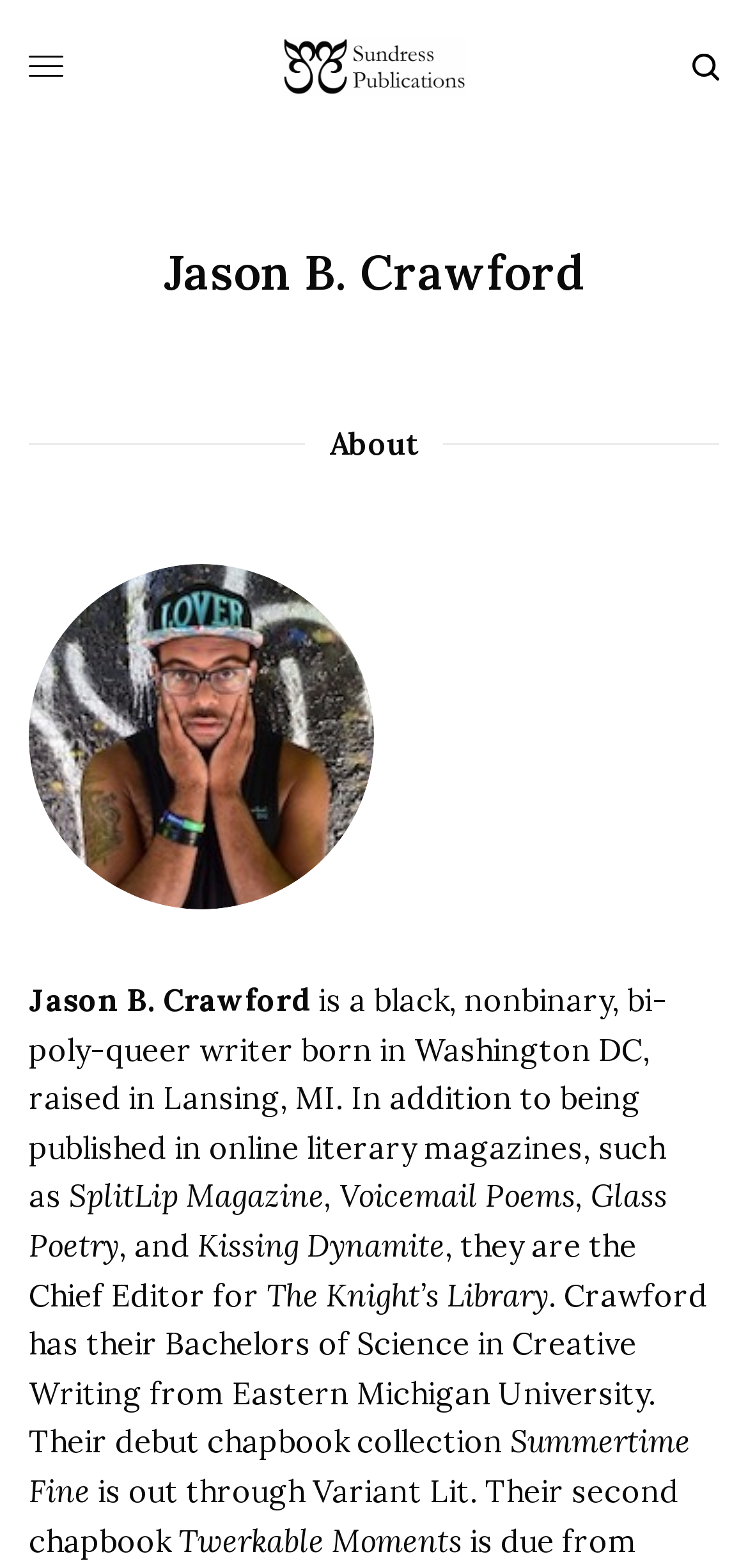What is the name of Jason B. Crawford's debut chapbook collection?
Answer the question with a single word or phrase by looking at the picture.

Summertime Fine